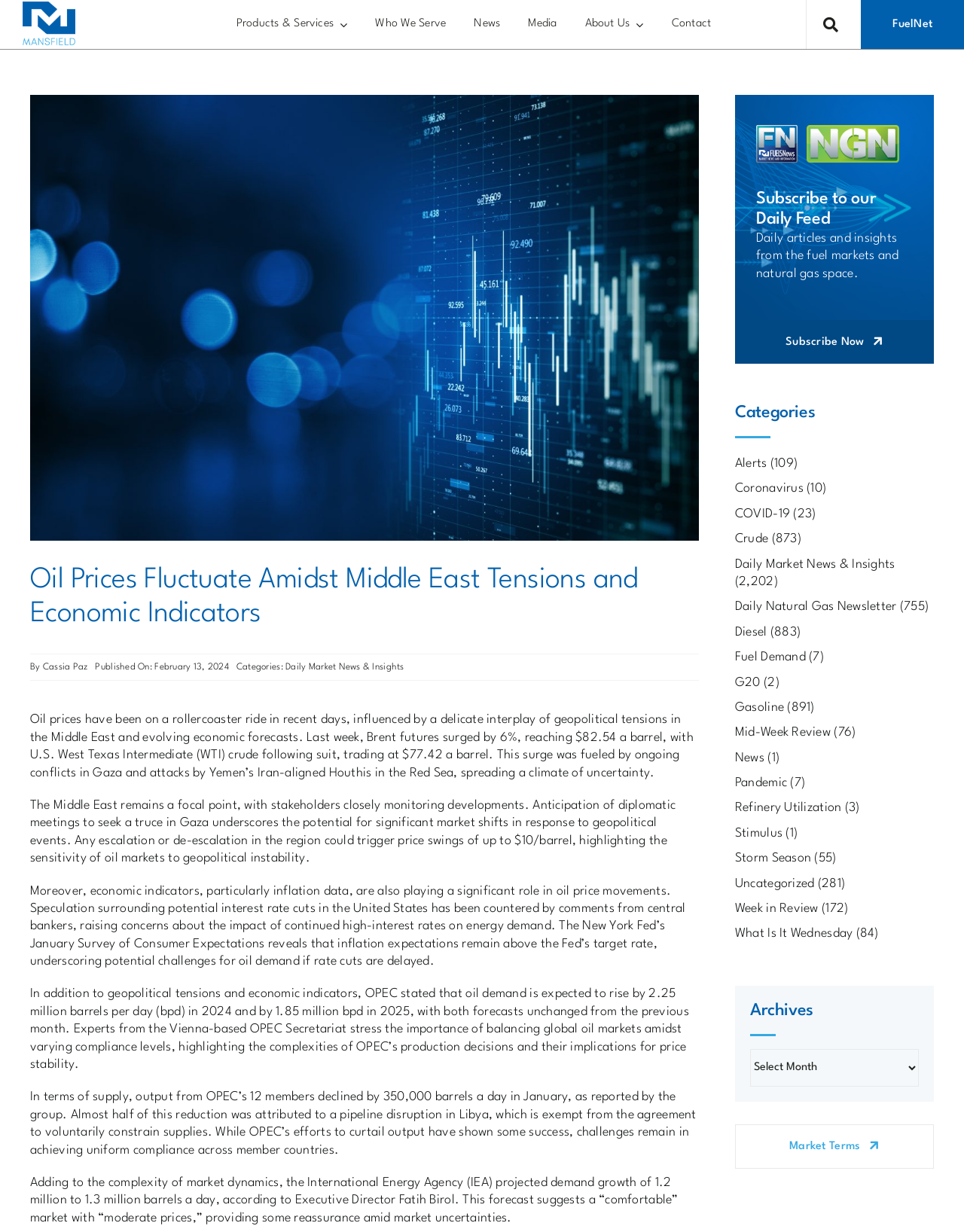Locate the primary headline on the webpage and provide its text.

Oil Prices Fluctuate Amidst Middle East Tensions and Economic Indicators